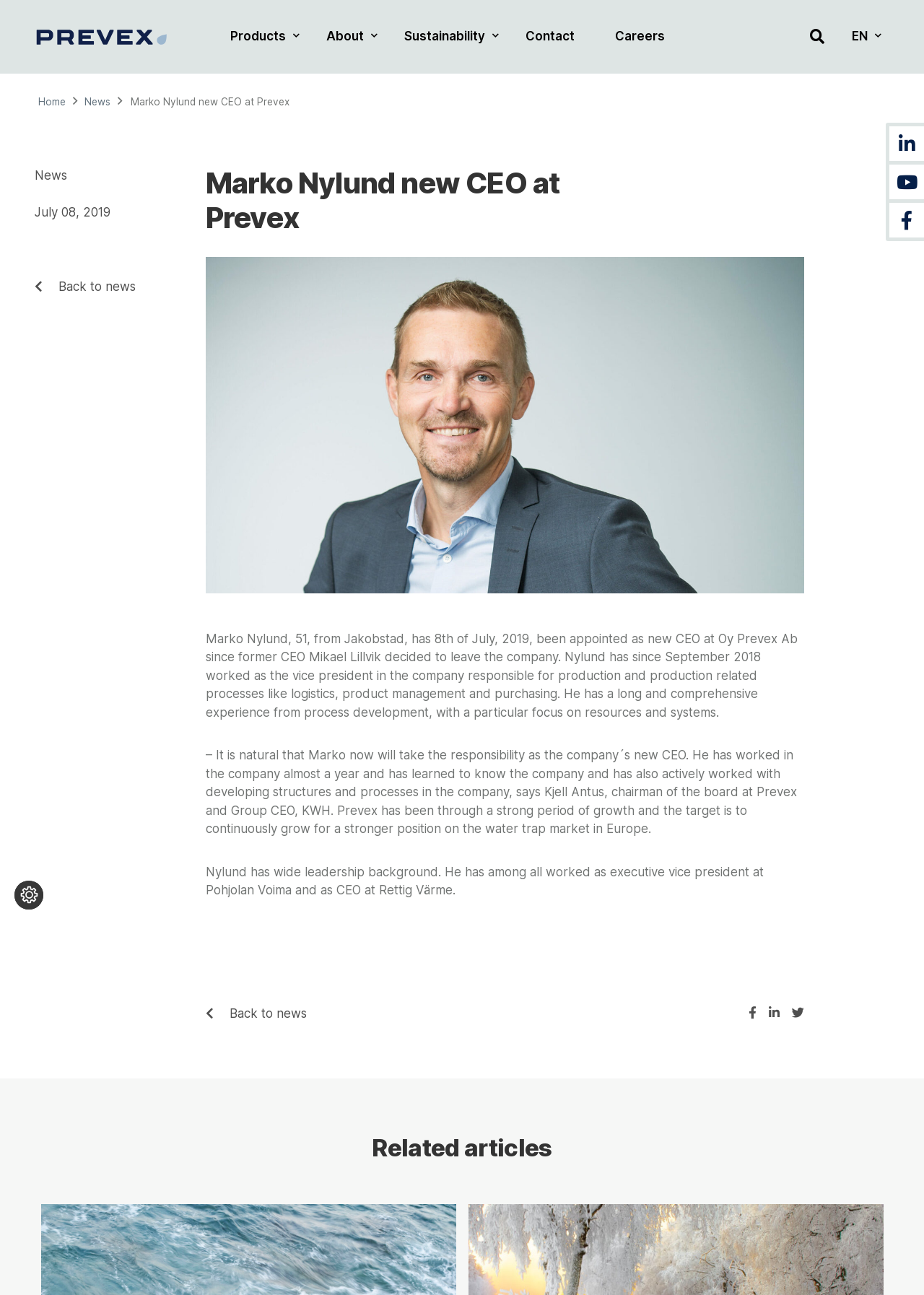Locate the bounding box coordinates of the element that needs to be clicked to carry out the instruction: "Read the news article". The coordinates should be given as four float numbers ranging from 0 to 1, i.e., [left, top, right, bottom].

[0.038, 0.13, 0.073, 0.141]